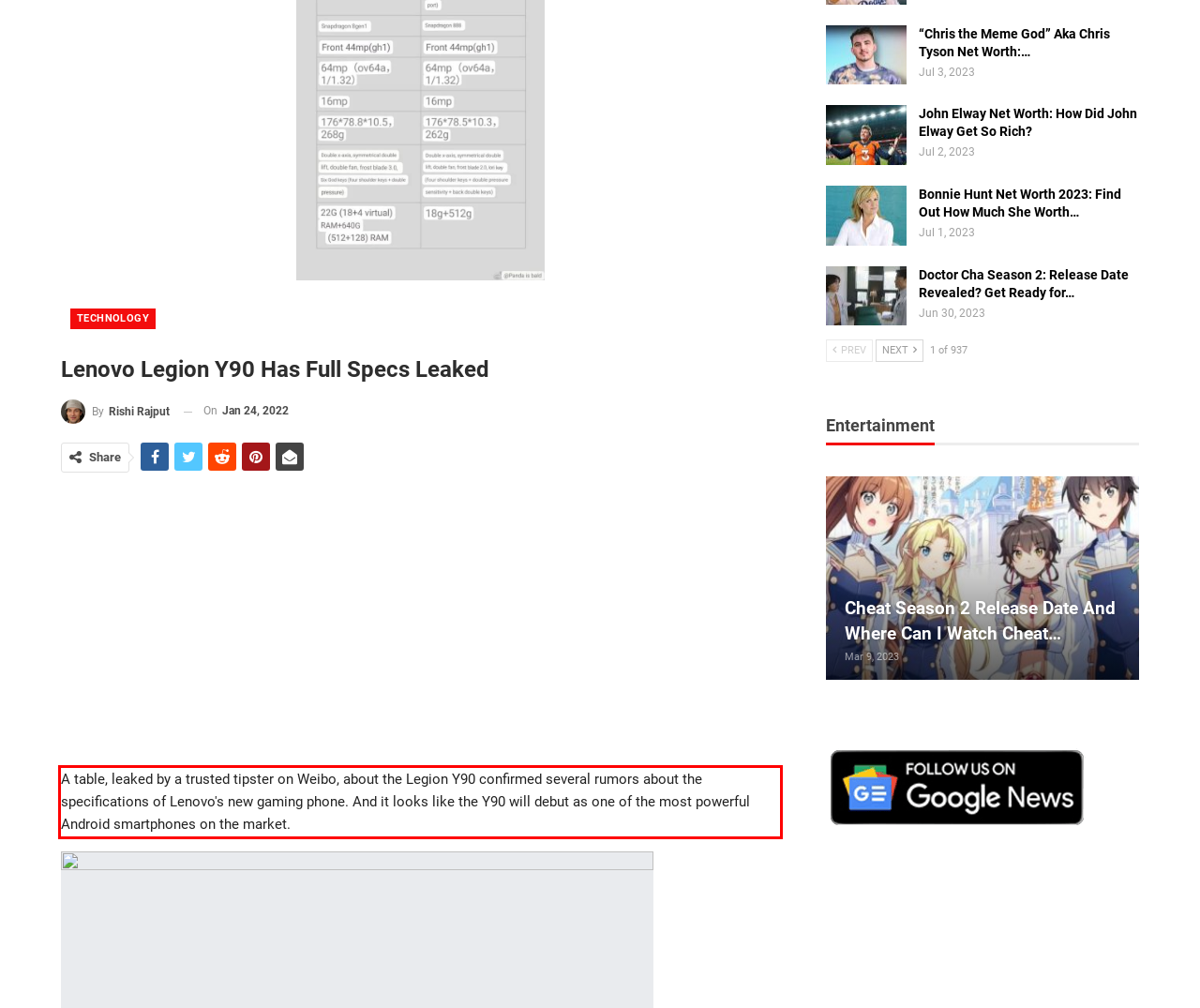In the screenshot of the webpage, find the red bounding box and perform OCR to obtain the text content restricted within this red bounding box.

A table, leaked by a trusted tipster on Weibo, about the Legion Y90 confirmed several rumors about the specifications of Lenovo's new gaming phone. And it looks like the Y90 will debut as one of the most powerful Android smartphones on the market.